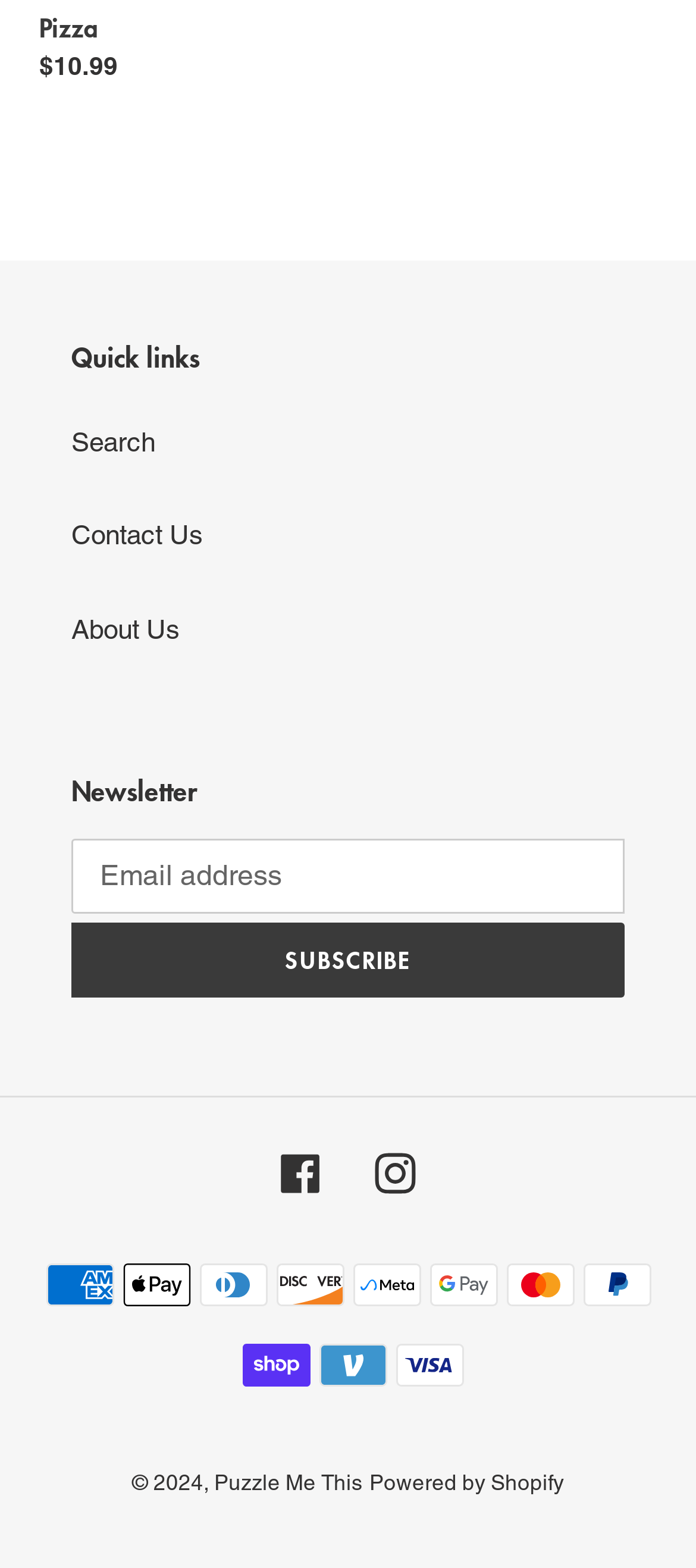Based on the description "About Us", find the bounding box of the specified UI element.

[0.103, 0.391, 0.259, 0.41]